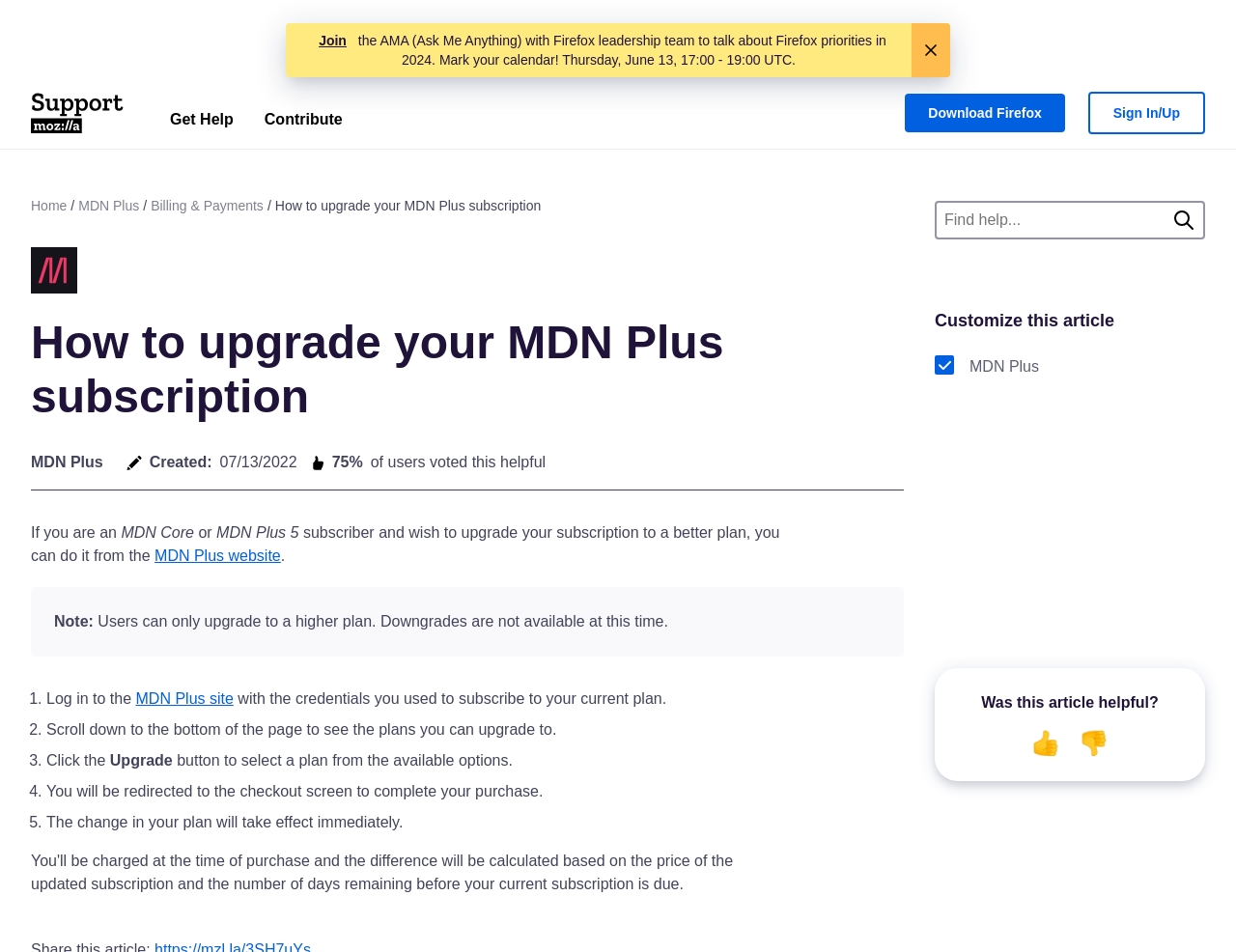Locate the bounding box coordinates of the area that needs to be clicked to fulfill the following instruction: "Click the 'Upgrade' button". The coordinates should be in the format of four float numbers between 0 and 1, namely [left, top, right, bottom].

[0.089, 0.79, 0.14, 0.807]